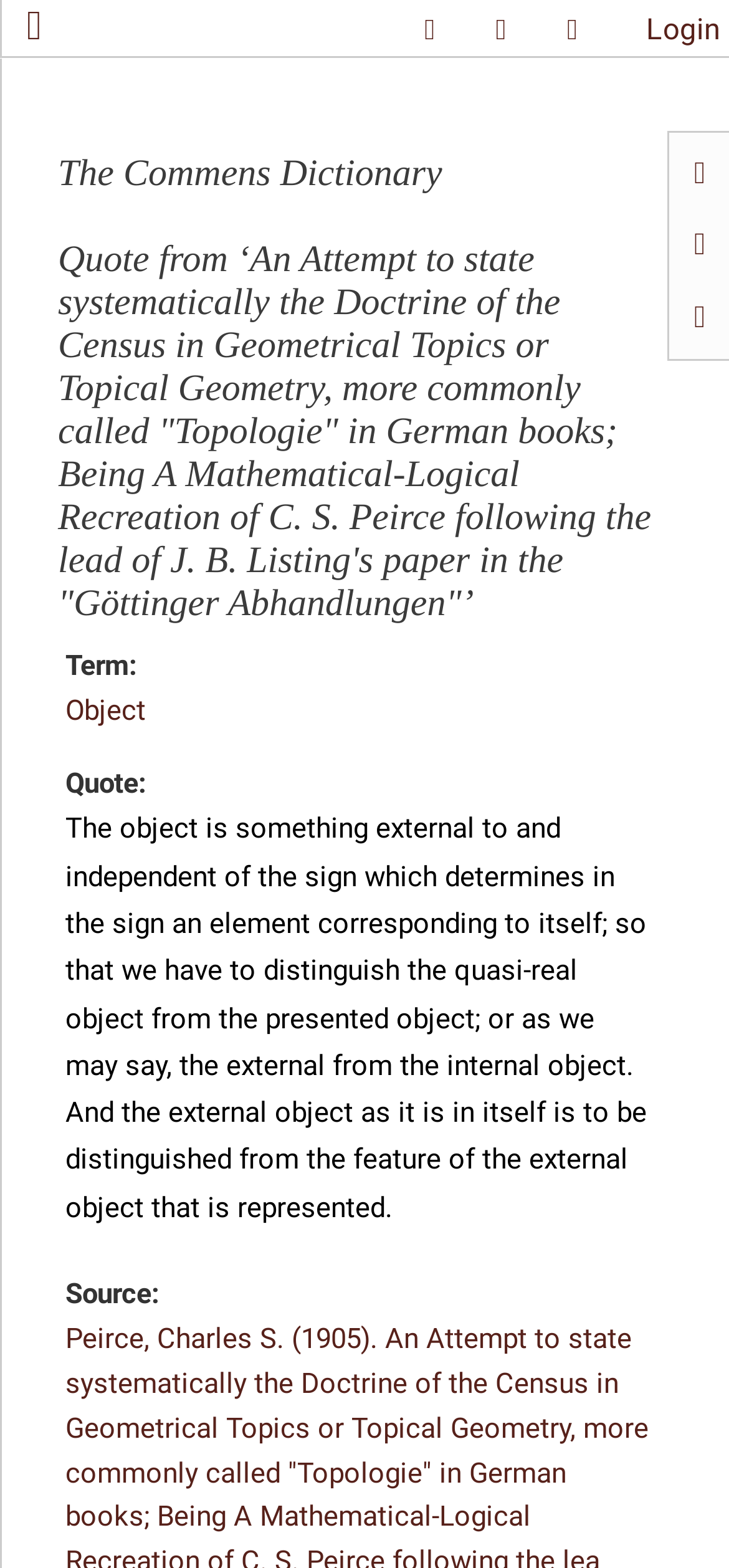Given the description of the UI element: "title="Main menu"", predict the bounding box coordinates in the form of [left, top, right, bottom], with each value being a float between 0 and 1.

[0.008, 0.001, 0.087, 0.031]